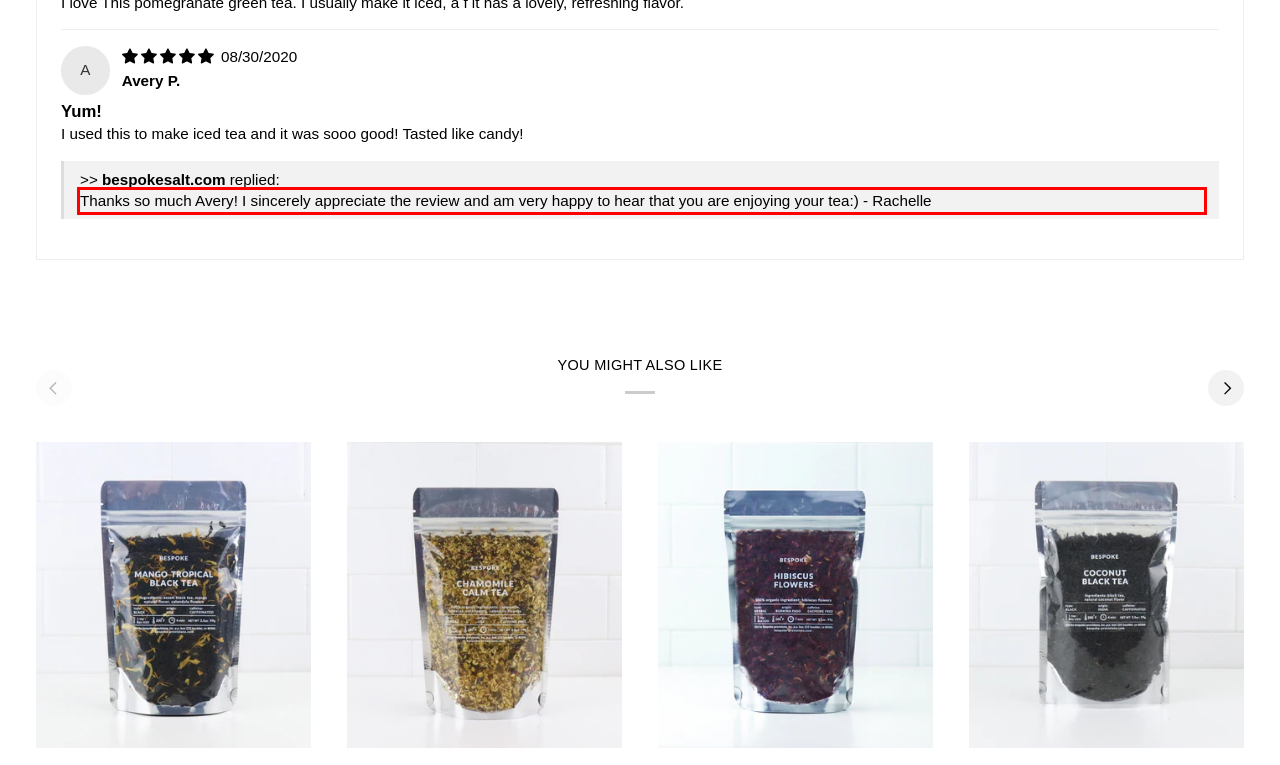Using OCR, extract the text content found within the red bounding box in the given webpage screenshot.

Thanks so much Avery! I sincerely appreciate the review and am very happy to hear that you are enjoying your tea:) - Rachelle